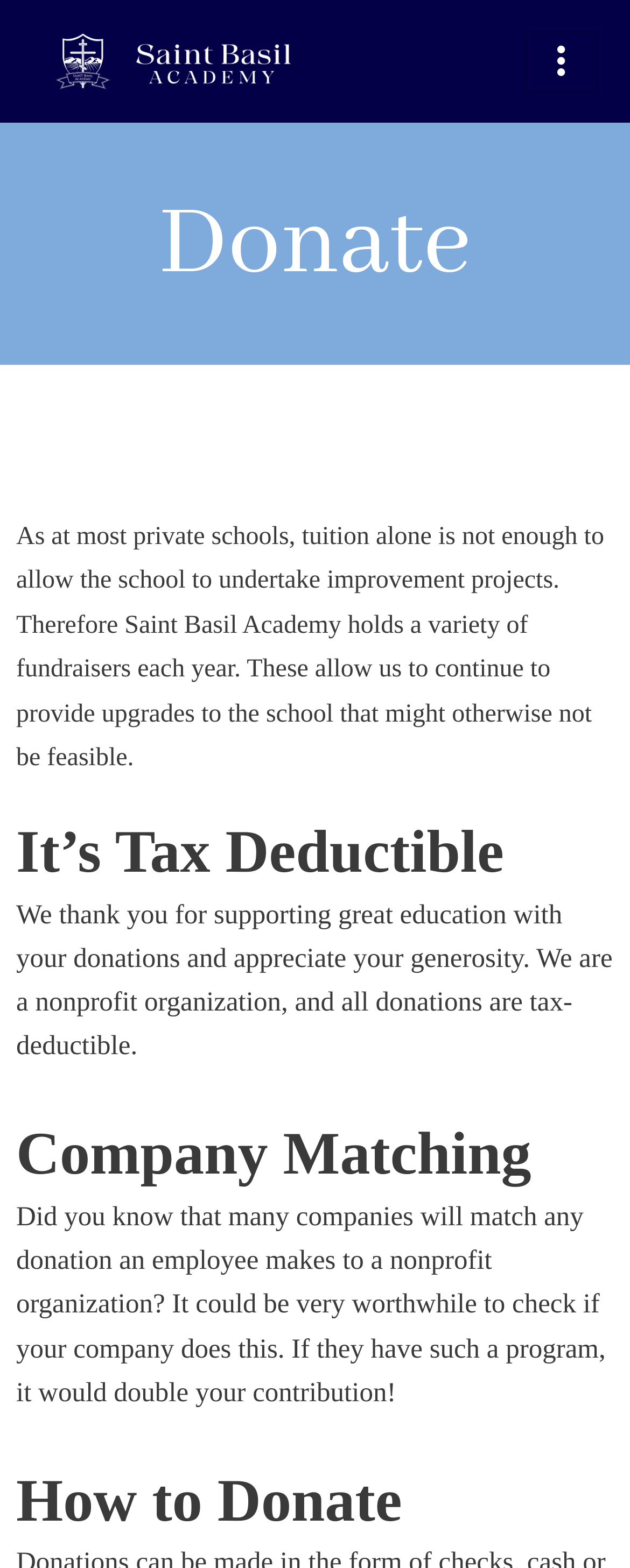Utilize the details in the image to thoroughly answer the following question: What is the purpose of fundraisers at Saint Basil Academy?

According to the webpage, tuition alone is not enough to allow the school to undertake improvement projects, therefore Saint Basil Academy holds a variety of fundraisers each year to continue to provide upgrades to the school that might otherwise not be feasible.